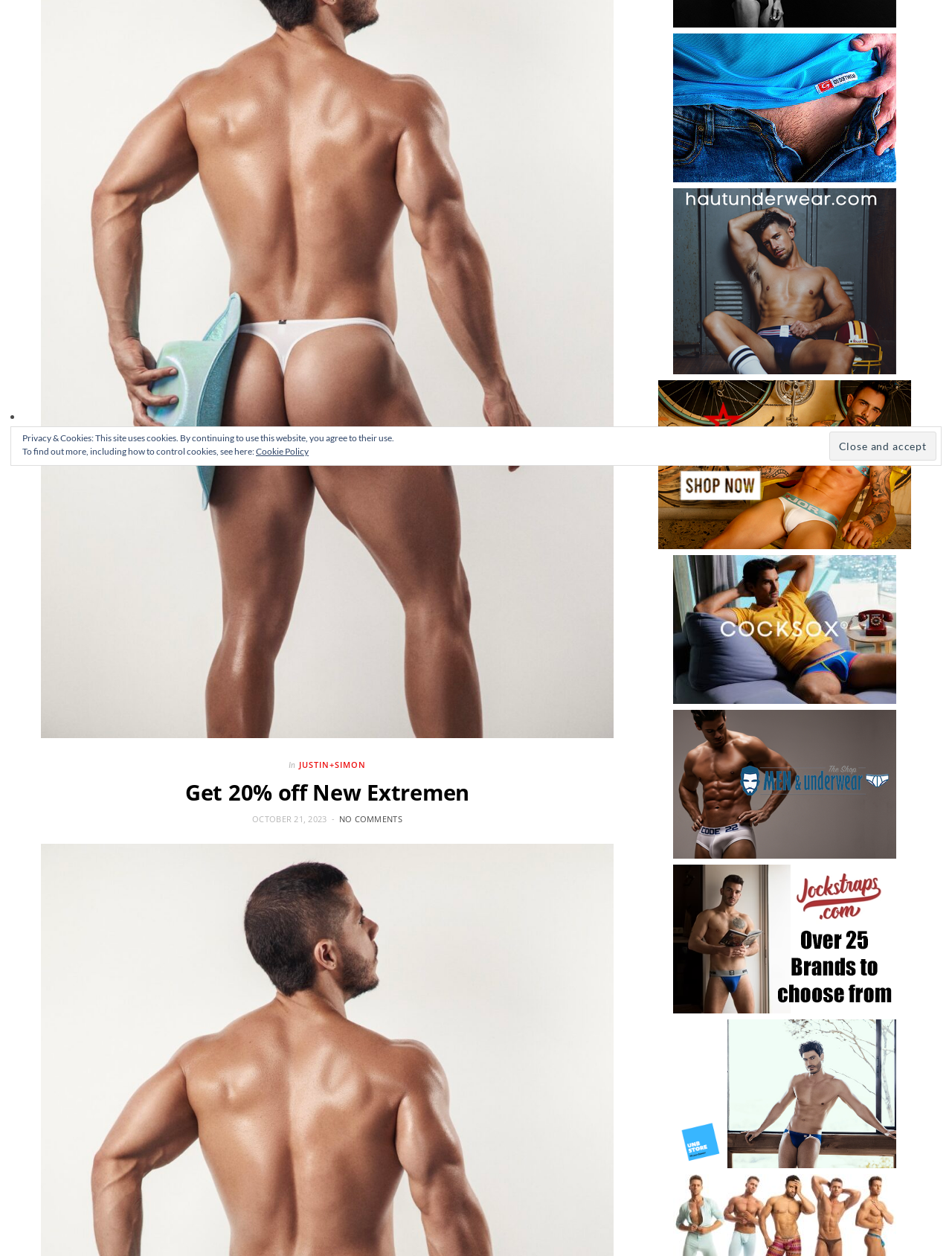Given the element description value="Close and accept", predict the bounding box coordinates for the UI element in the webpage screenshot. The format should be (top-left x, top-left y, bottom-right x, bottom-right y), and the values should be between 0 and 1.

[0.871, 0.344, 0.984, 0.367]